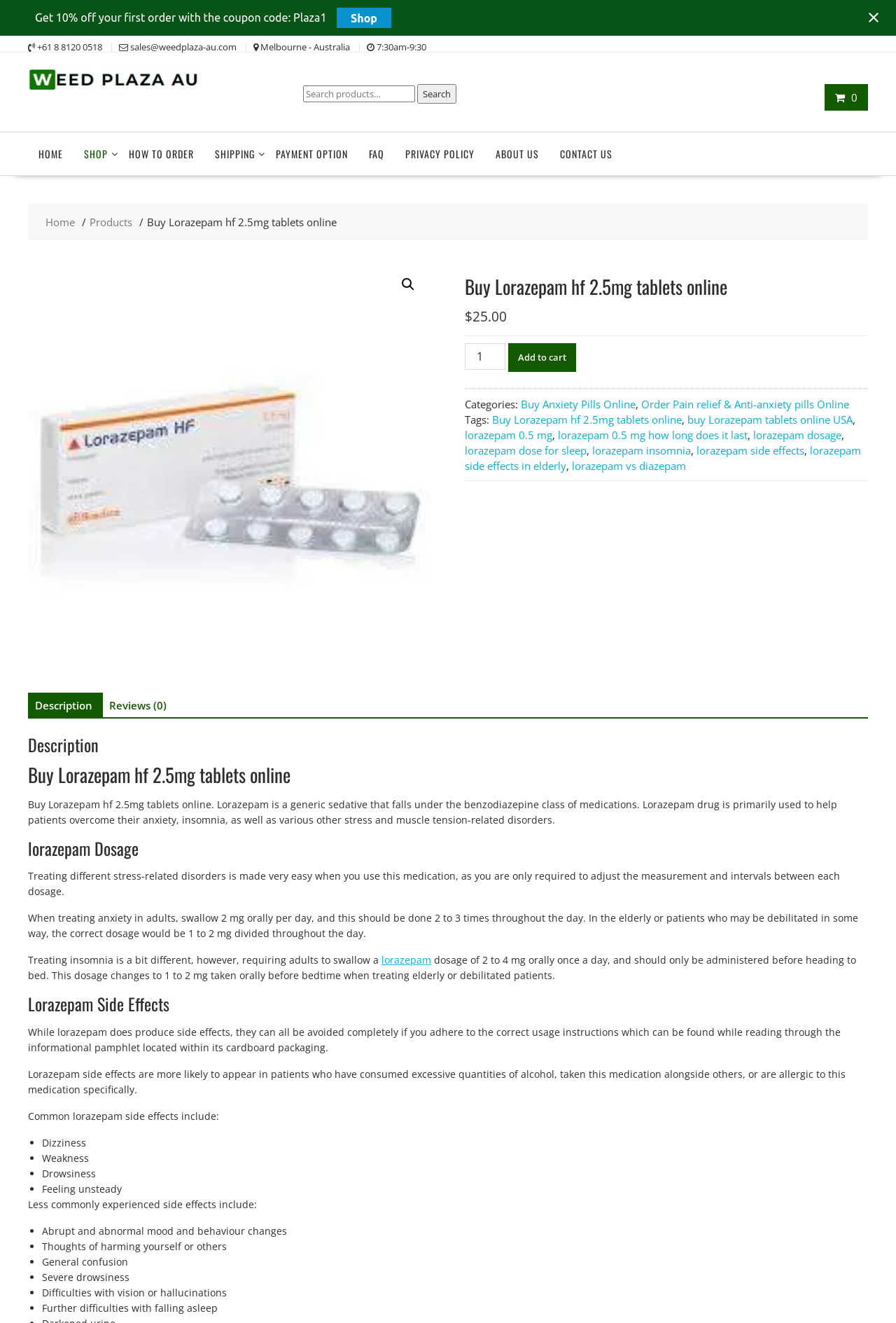Please determine the bounding box coordinates for the UI element described here. Use the format (top-left x, top-left y, bottom-right x, bottom-right y) with values bounded between 0 and 1: buy Lorazepam tablets online USA

[0.767, 0.312, 0.952, 0.322]